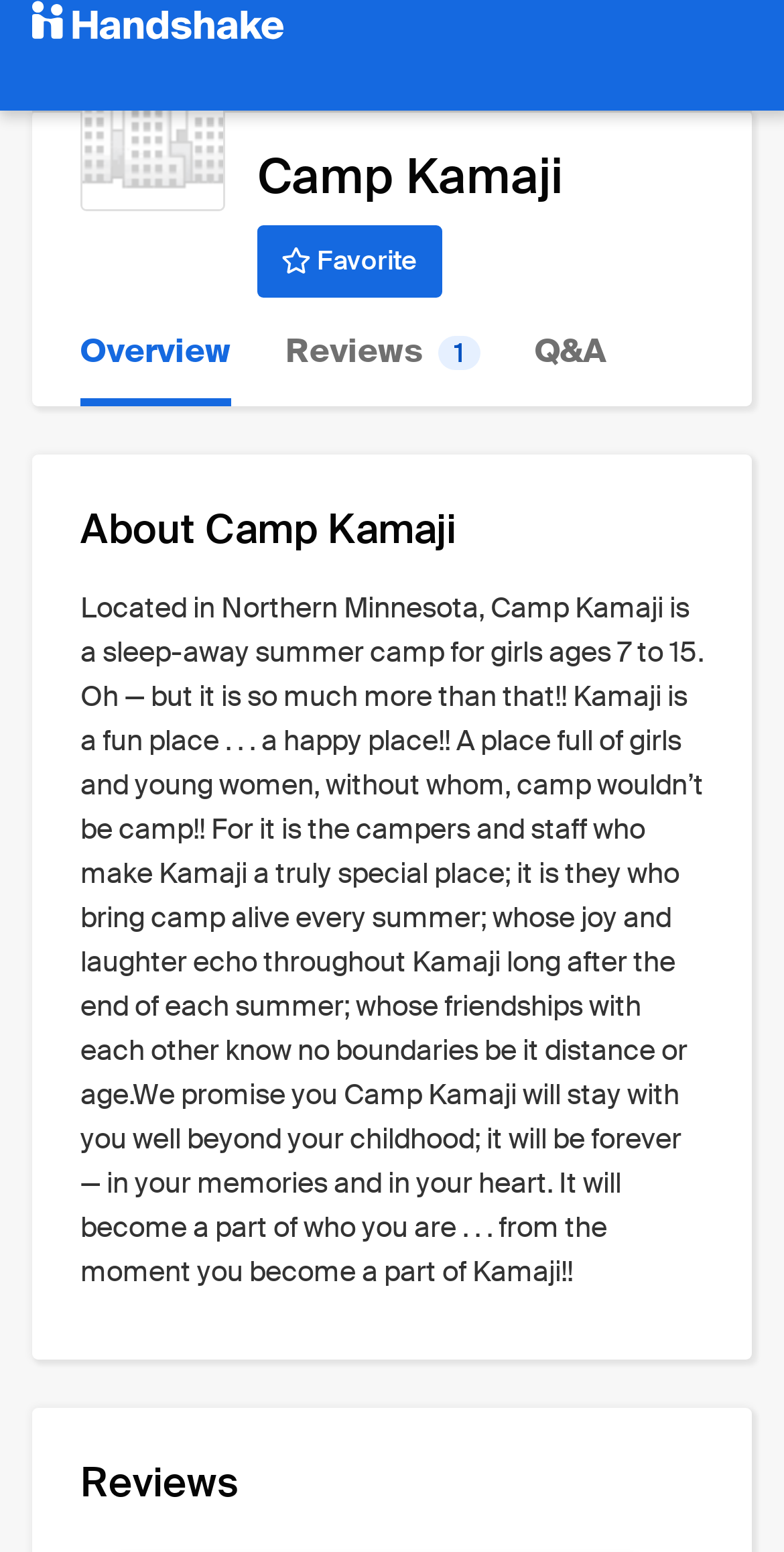What are the three main sections of the webpage?
Look at the screenshot and give a one-word or phrase answer.

Overview, Reviews, Q&A